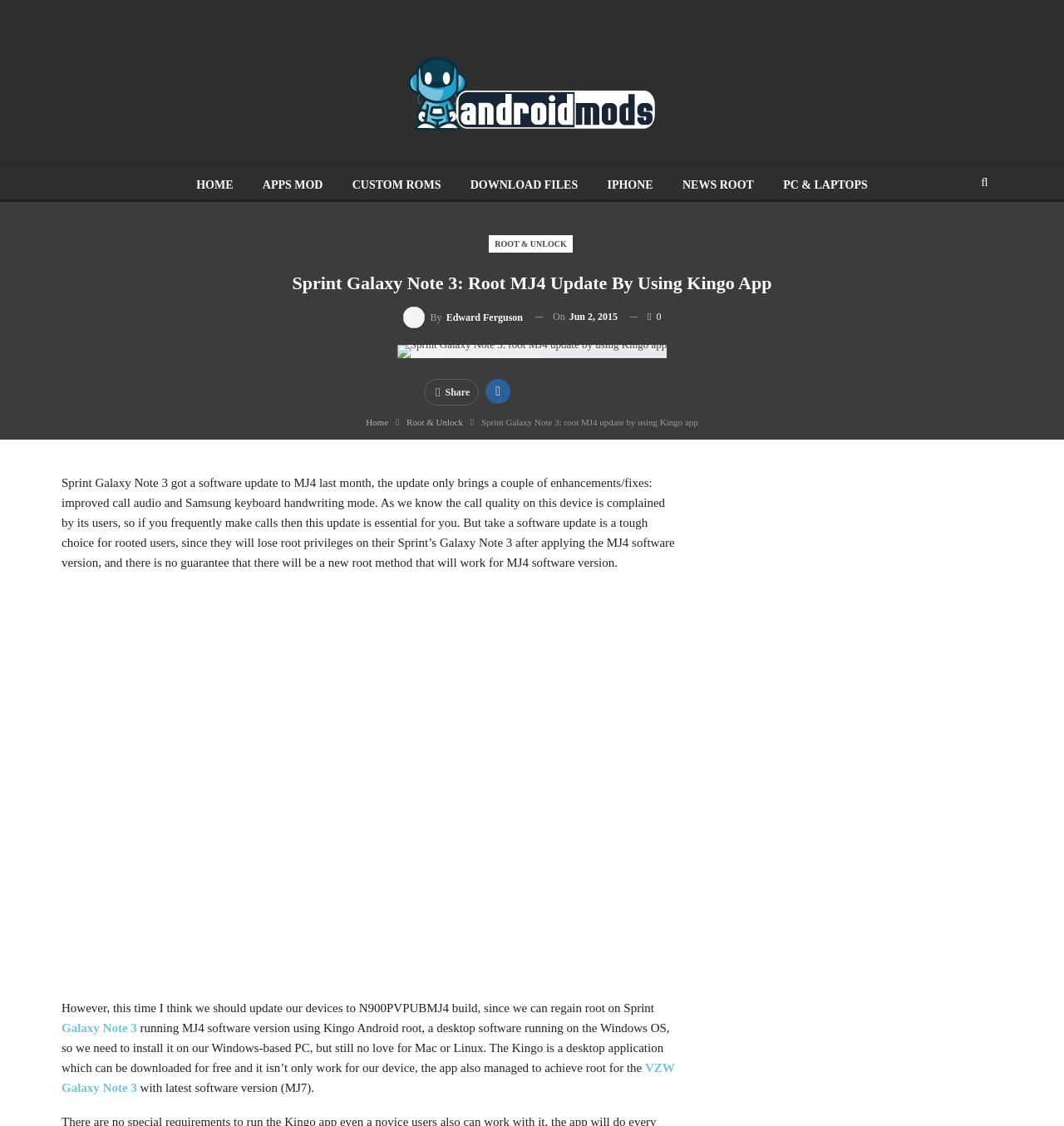Given the description of a UI element: "Galaxy Note 3", identify the bounding box coordinates of the matching element in the webpage screenshot.

[0.604, 0.905, 0.679, 0.918]